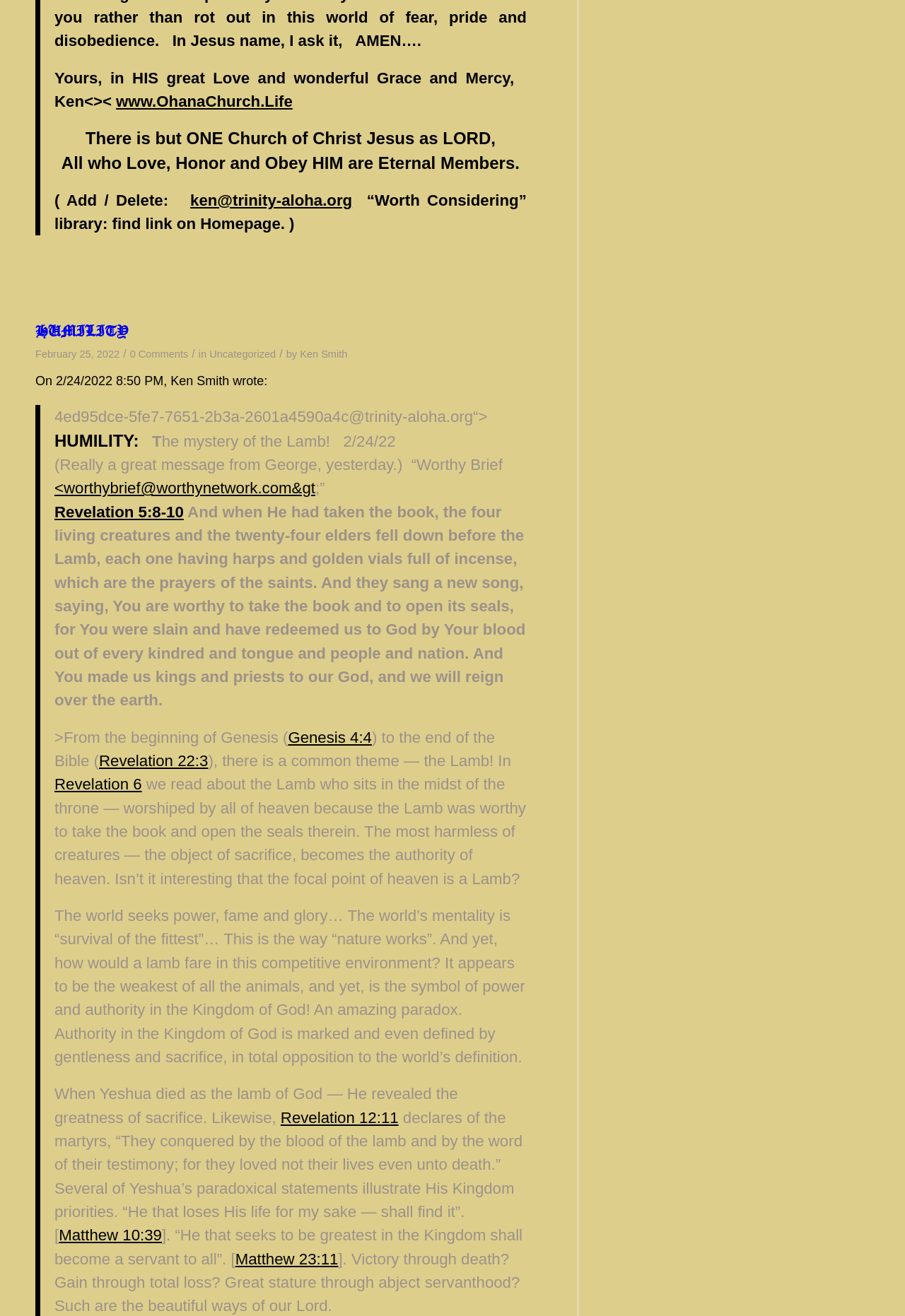What is the date of the article?
Can you provide a detailed and comprehensive answer to the question?

I found the date by looking at the text 'February 25, 2022' which is located next to the title 'HUMILITY'.